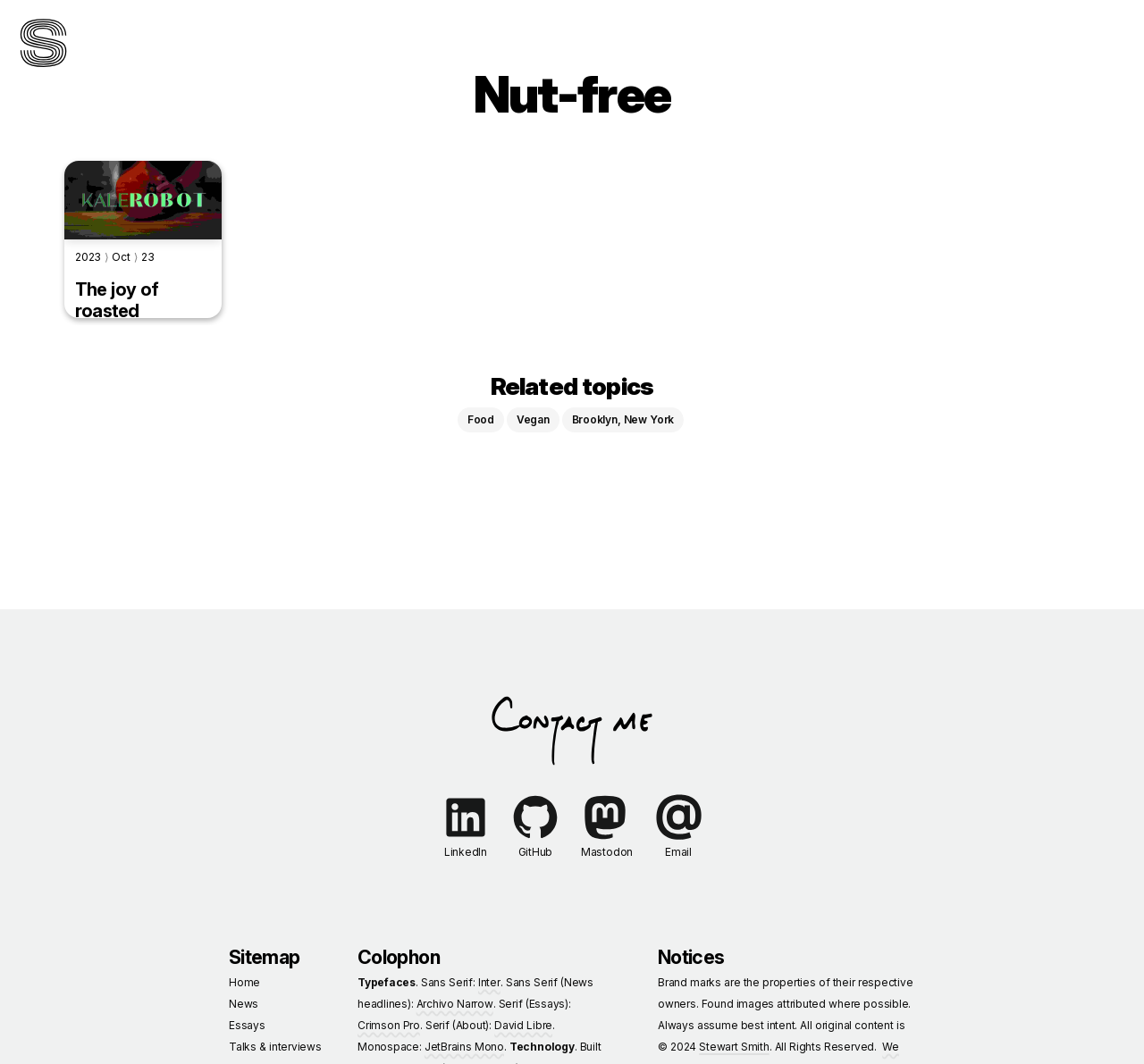Specify the bounding box coordinates (top-left x, top-left y, bottom-right x, bottom-right y) of the UI element in the screenshot that matches this description: Archivo Narrow

[0.358, 0.934, 0.437, 0.953]